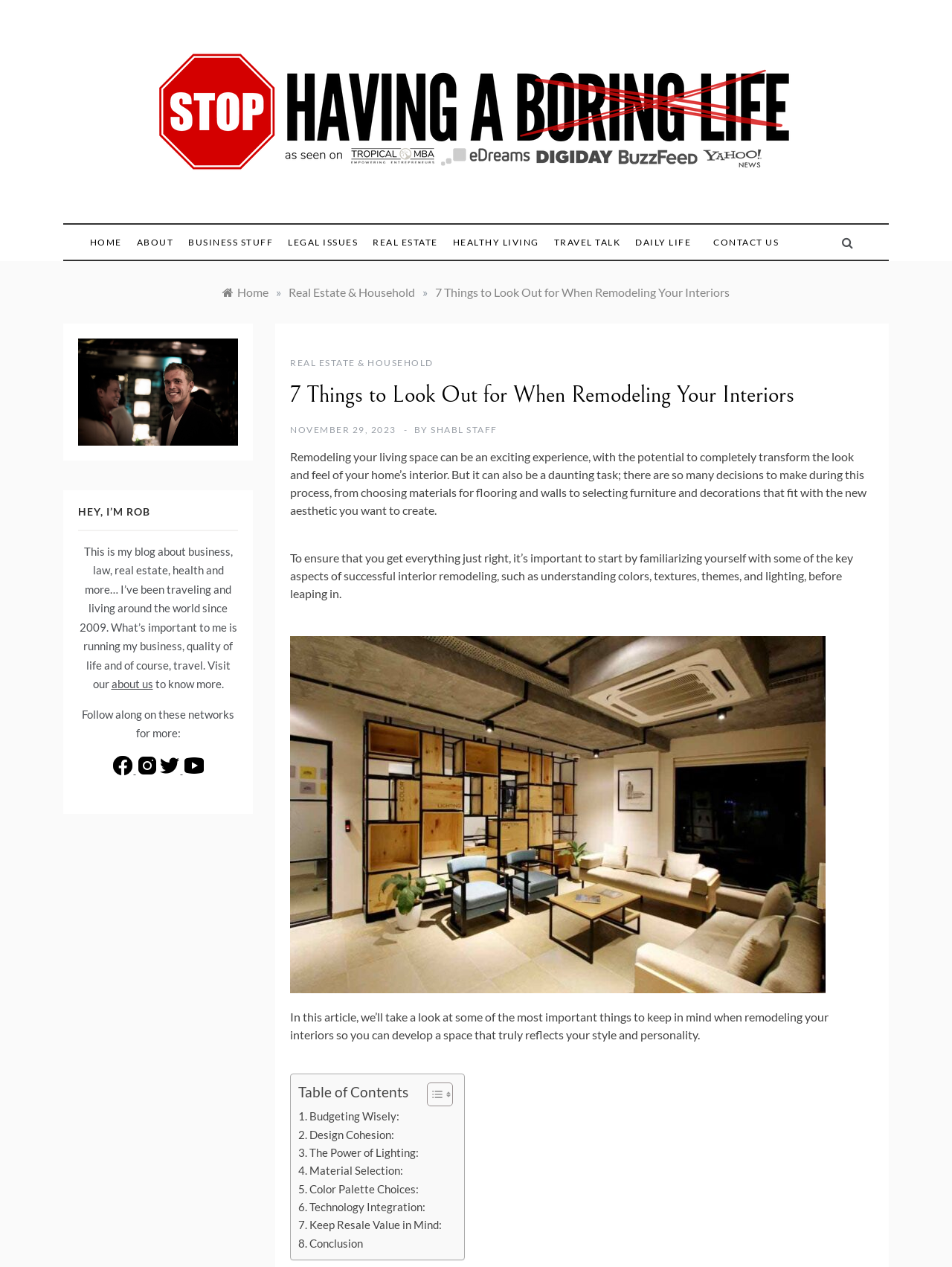Generate the text of the webpage's primary heading.

Stop Having a Boring Life – If Life is Boring, You're Doing it Wrong!